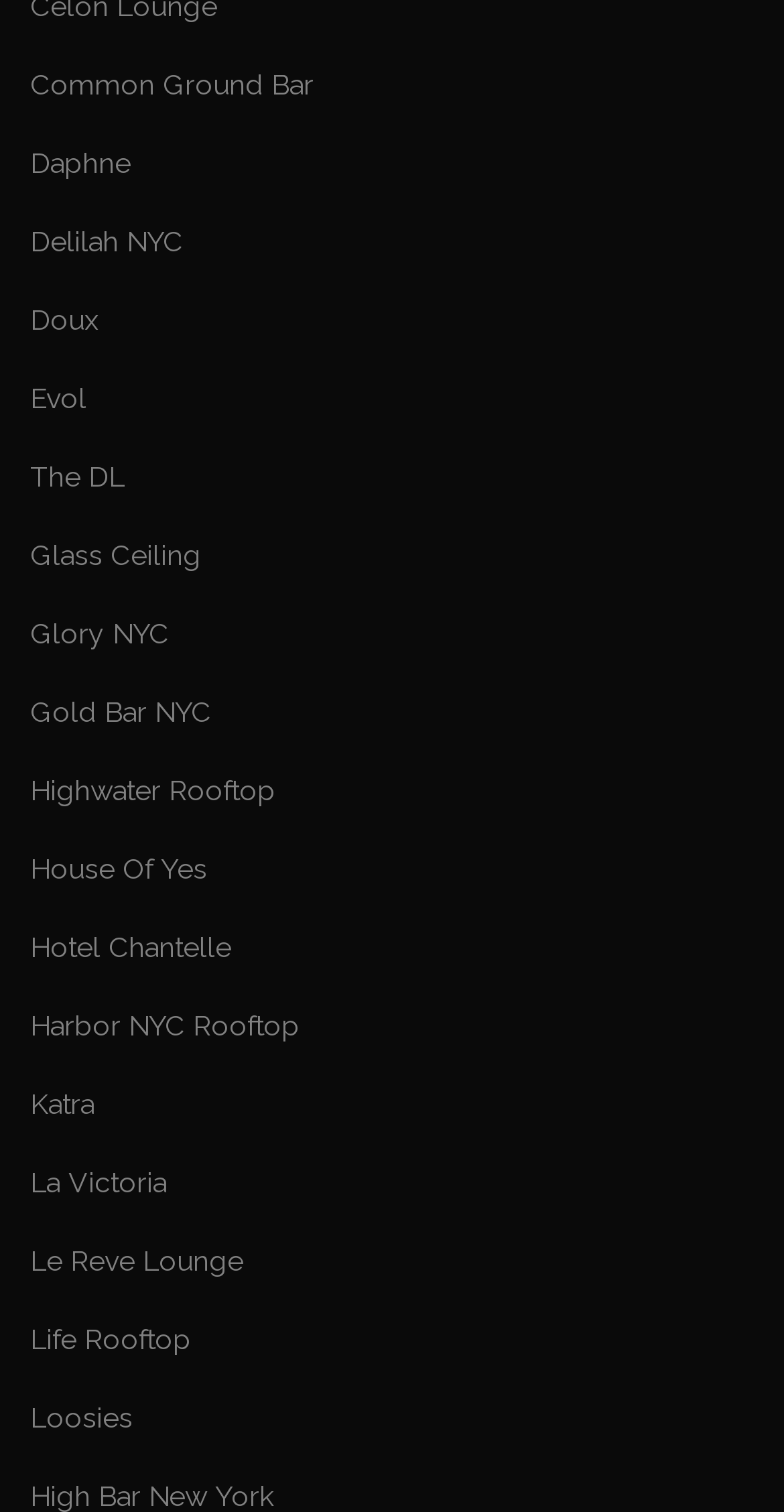Could you find the bounding box coordinates of the clickable area to complete this instruction: "visit Common Ground Bar"?

[0.038, 0.041, 0.962, 0.07]